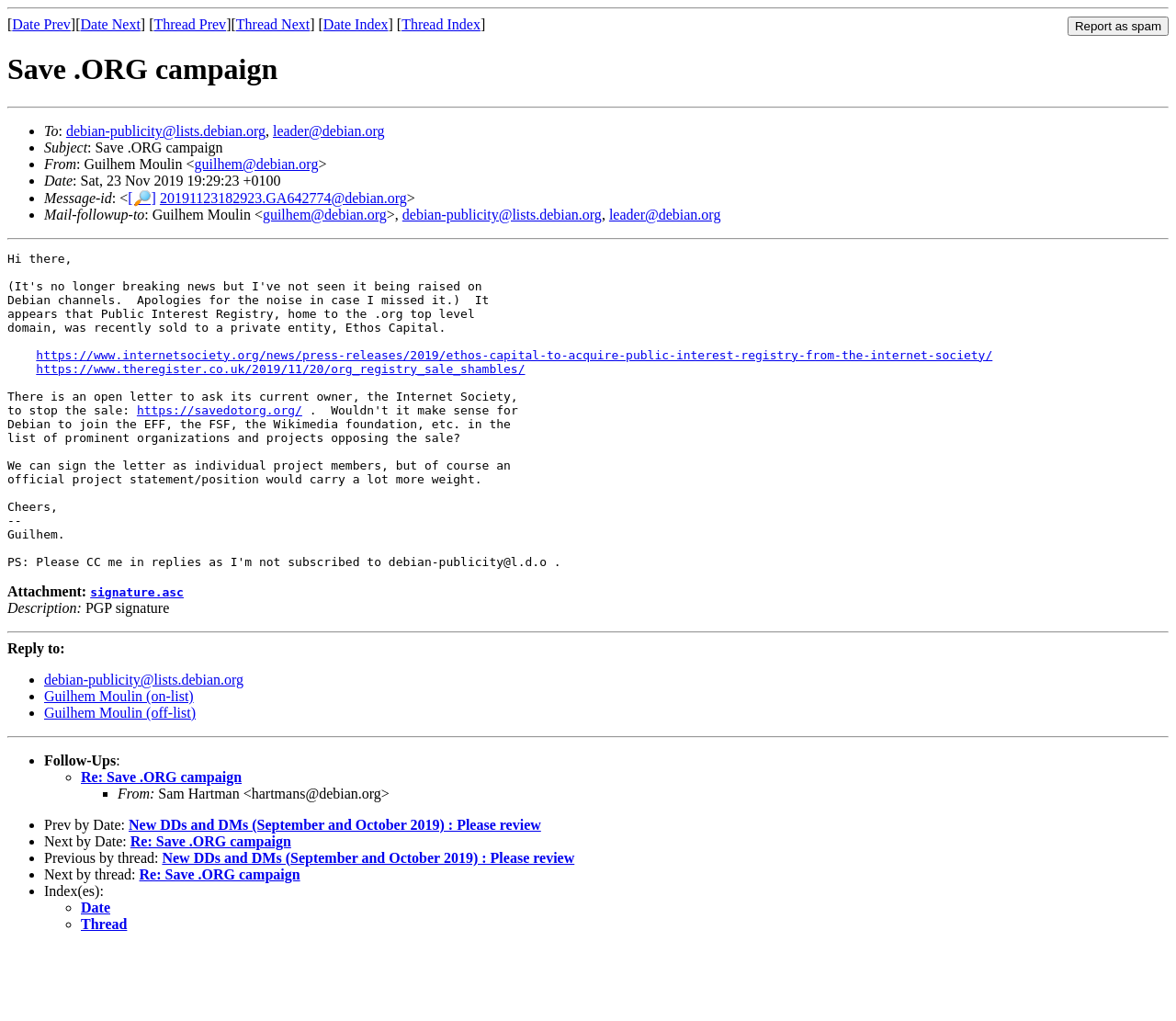Please identify the bounding box coordinates of the clickable area that will fulfill the following instruction: "Report as spam". The coordinates should be in the format of four float numbers between 0 and 1, i.e., [left, top, right, bottom].

[0.908, 0.016, 0.994, 0.035]